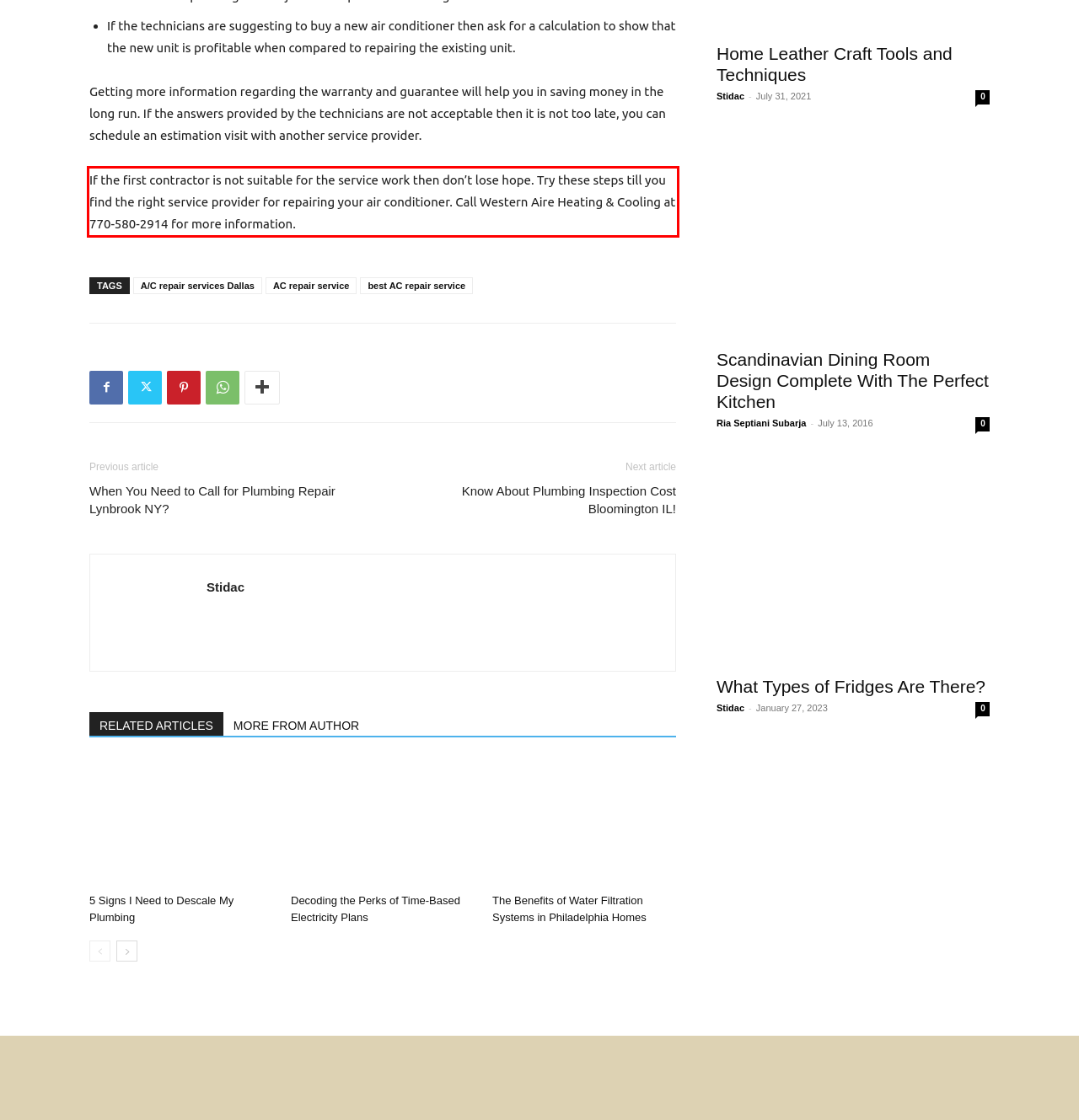You are looking at a screenshot of a webpage with a red rectangle bounding box. Use OCR to identify and extract the text content found inside this red bounding box.

If the first contractor is not suitable for the service work then don’t lose hope. Try these steps till you find the right service provider for repairing your air conditioner. Call Western Aire Heating & Cooling at 770-580-2914 for more information.